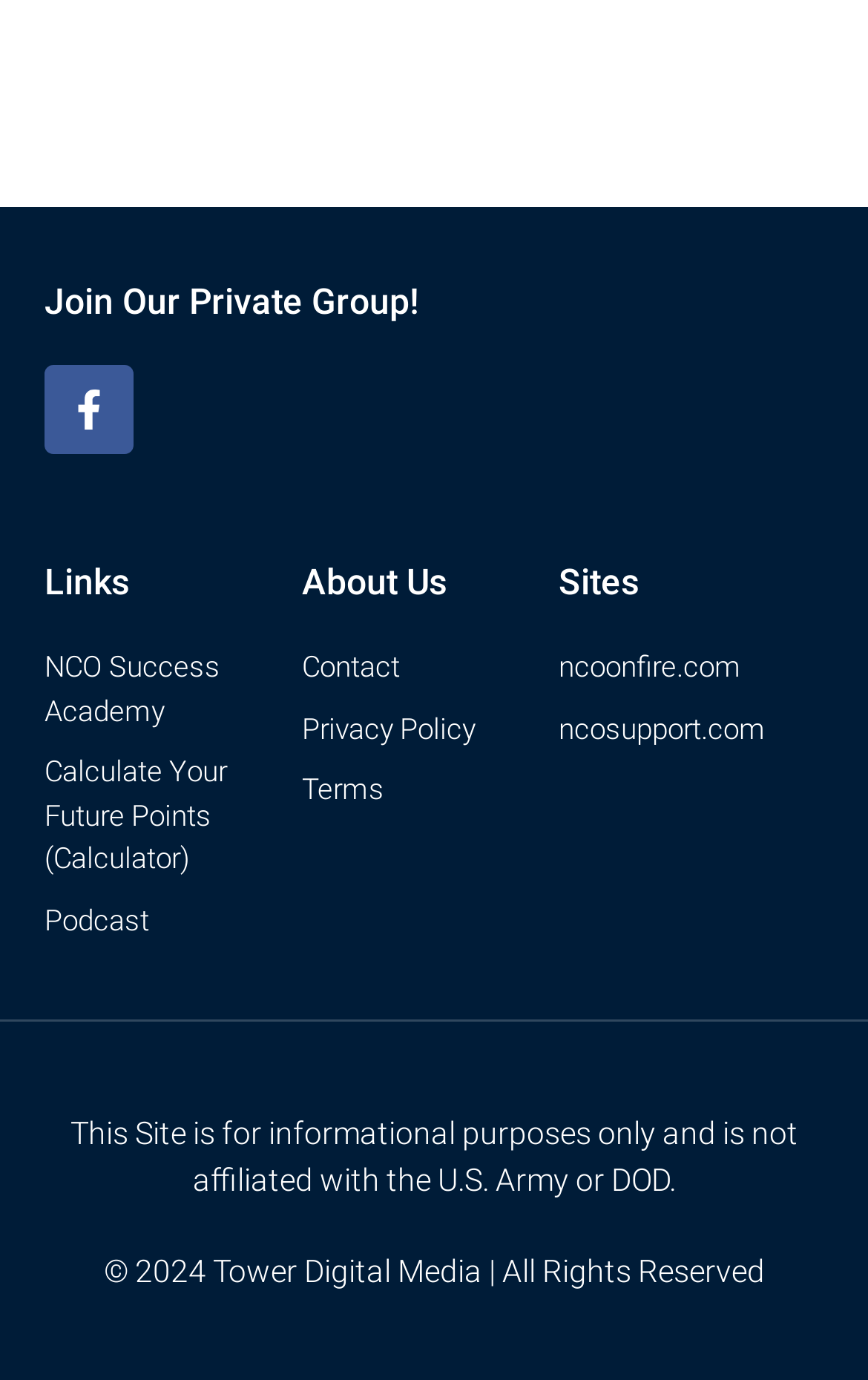Provide a one-word or one-phrase answer to the question:
What is the name of the private group?

NCO Success Academy